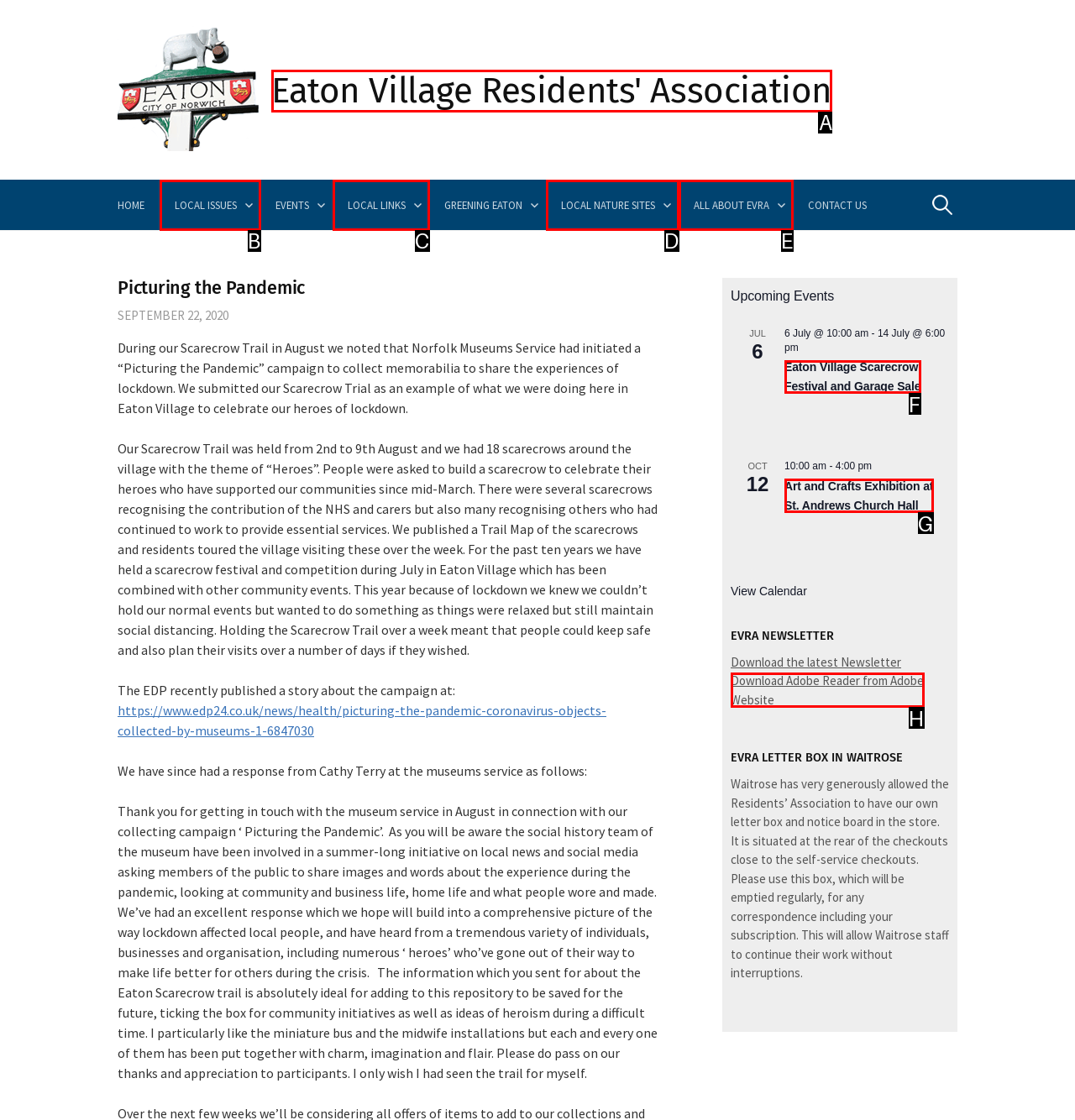Identify the bounding box that corresponds to: Local Nature Sites
Respond with the letter of the correct option from the provided choices.

D